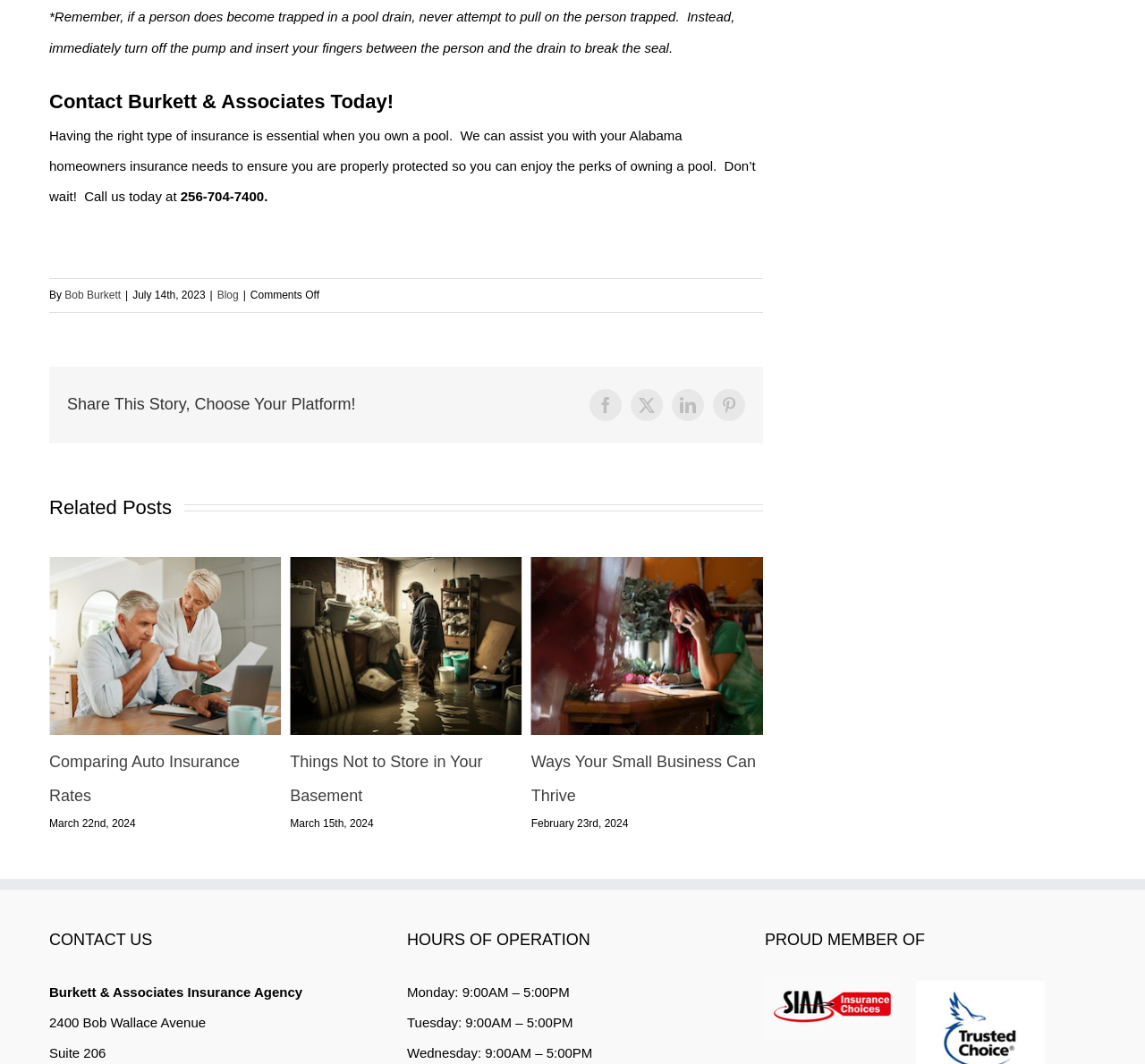Extract the bounding box of the UI element described as: "Gallery".

None